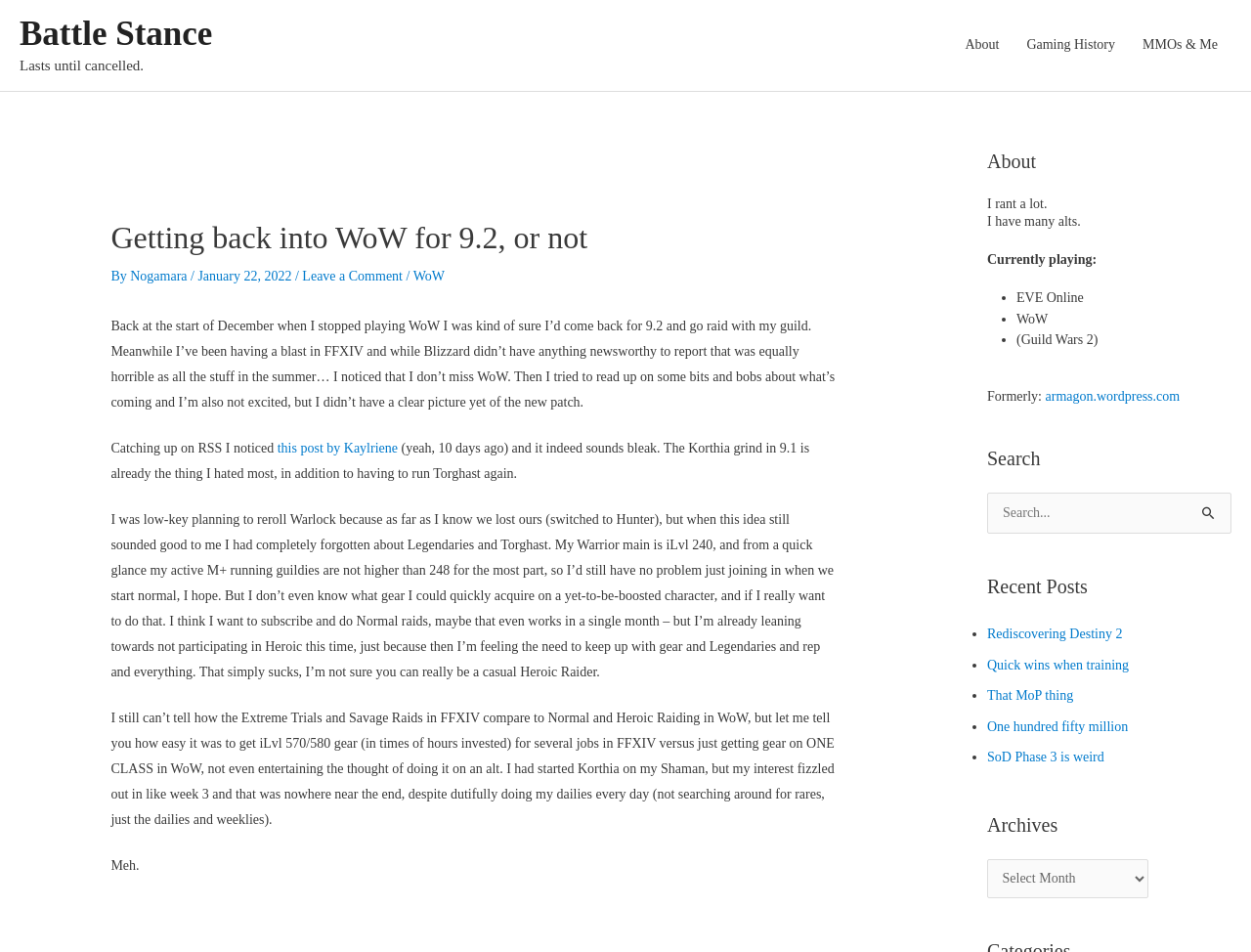What is the current game being played by the author? Observe the screenshot and provide a one-word or short phrase answer.

FFXIV